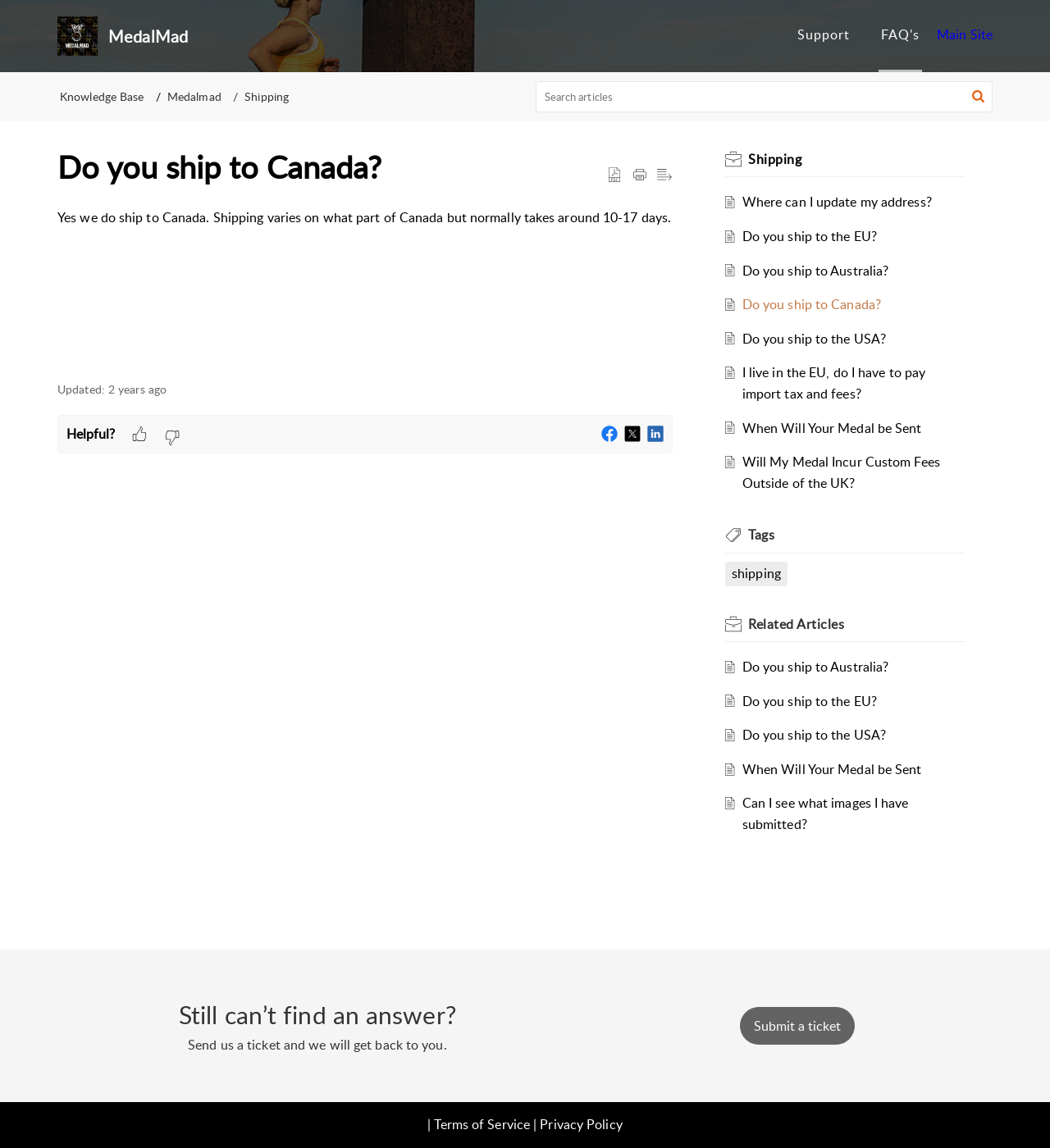Show me the bounding box coordinates of the clickable region to achieve the task as per the instruction: "Search articles".

[0.51, 0.071, 0.945, 0.098]